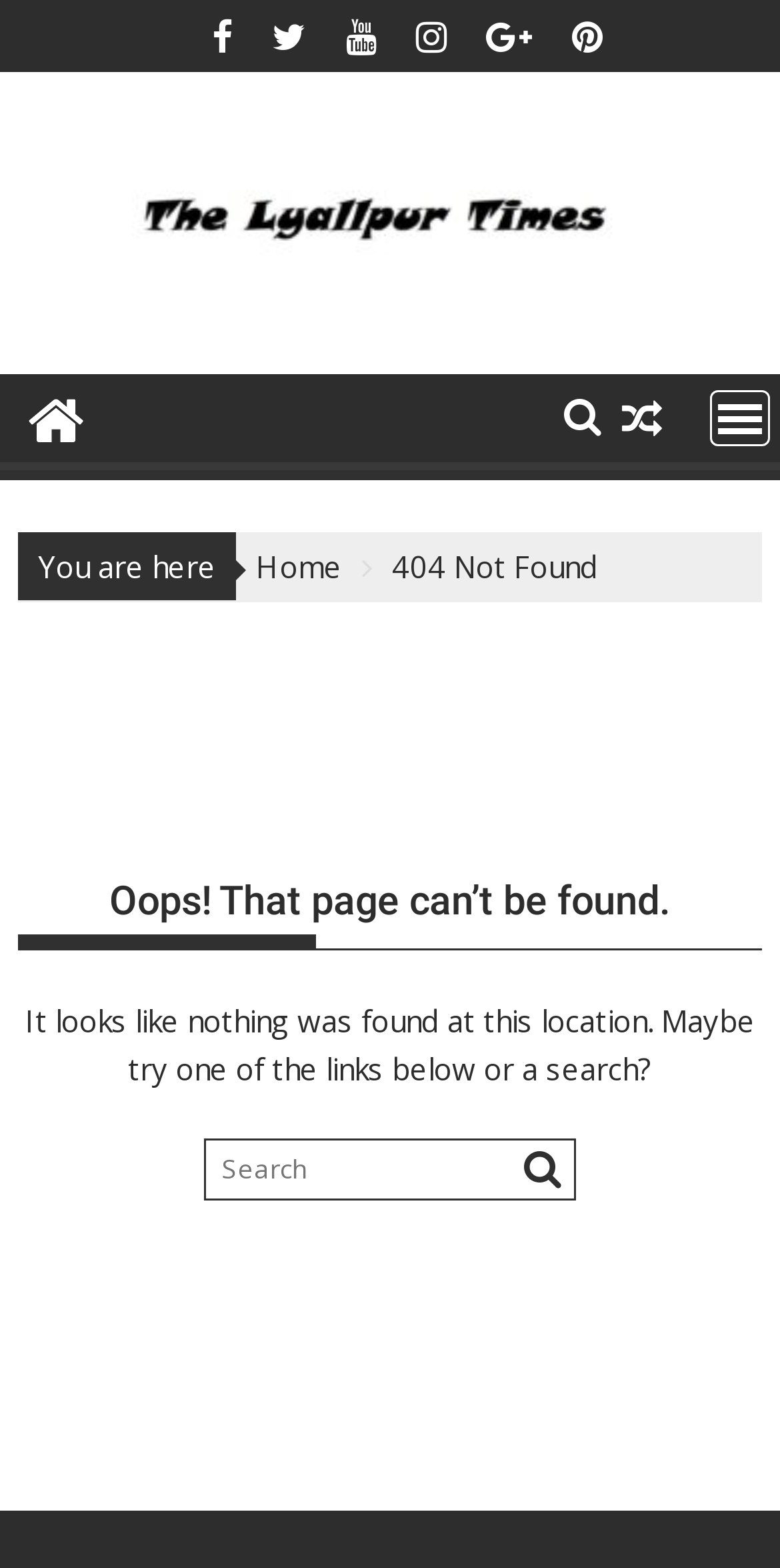Please provide a one-word or short phrase answer to the question:
What is the error message displayed on the webpage?

404 Not Found